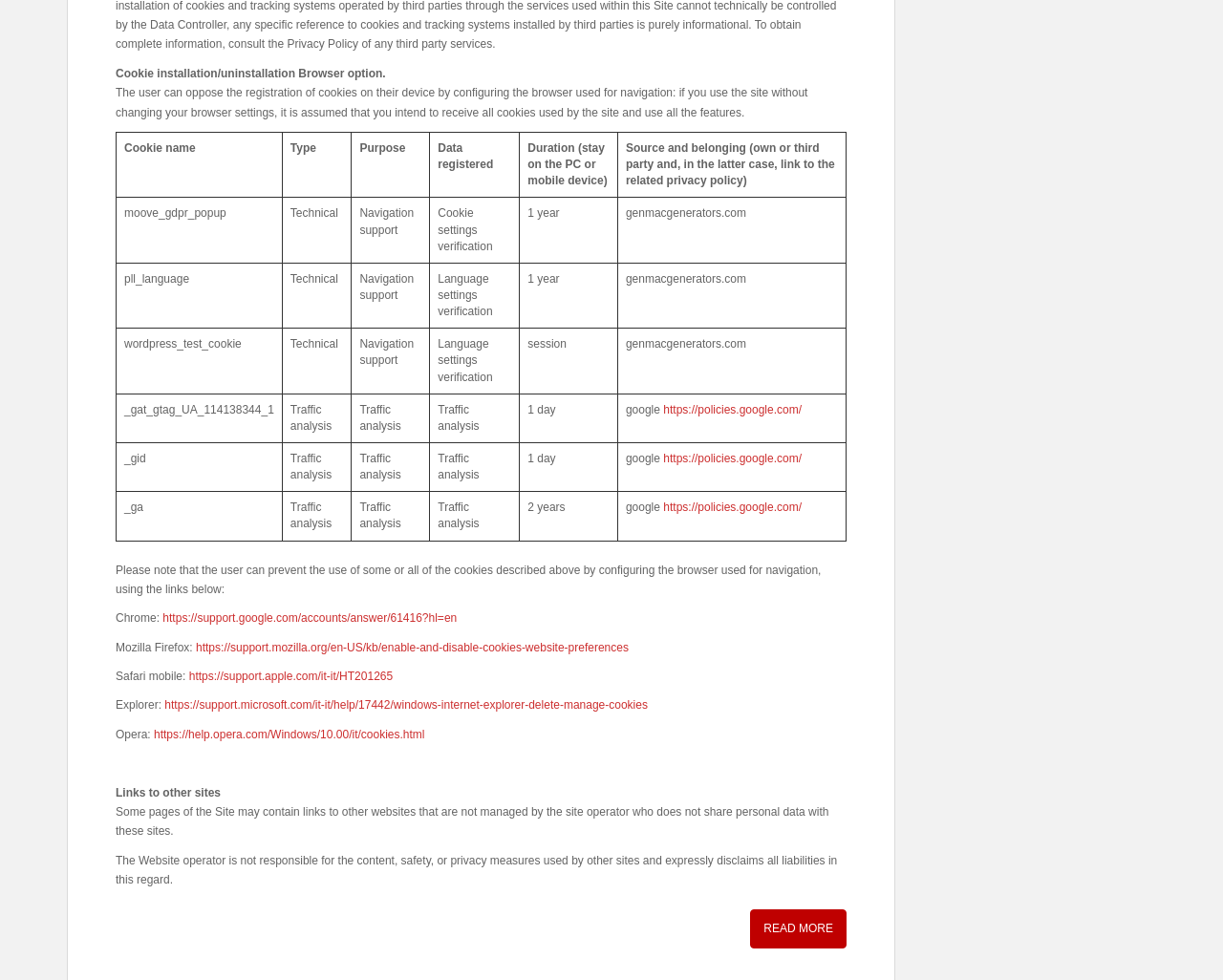Using the provided element description, identify the bounding box coordinates as (top-left x, top-left y, bottom-right x, bottom-right y). Ensure all values are between 0 and 1. Description: Read More

[0.614, 0.927, 0.692, 0.968]